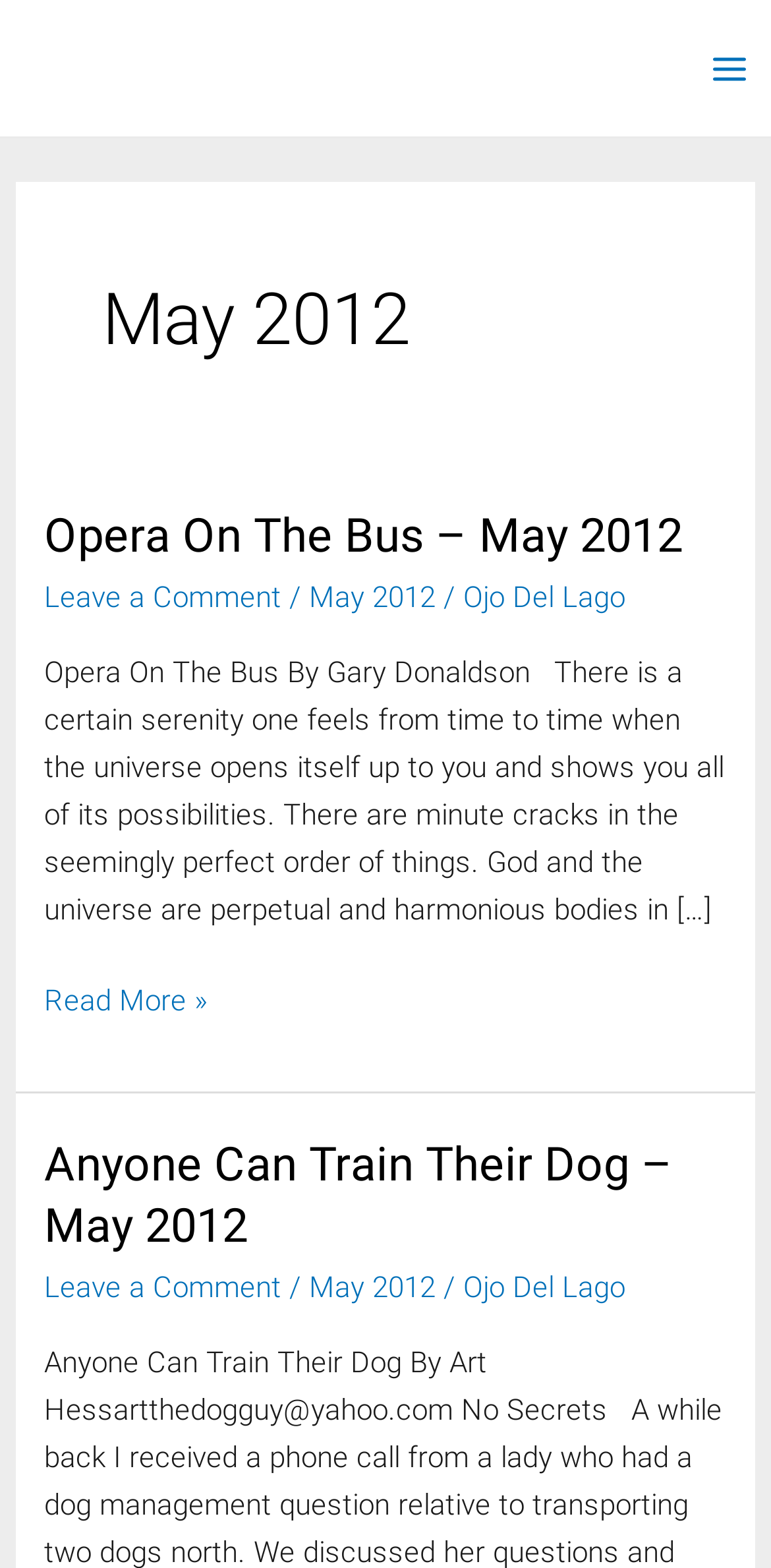Can users leave comments on articles?
Look at the image and answer with only one word or phrase.

Yes